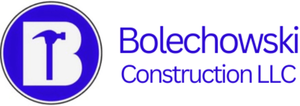Give a thorough description of the image, including any visible elements and their relationships.

The image features the logo of Bolechowski Construction LLC, a construction company based in North Oaks, Minnesota. The logo prominently displays a stylized letter "B" in blue, accompanied by an icon of a hammer, symbolizing the company's focus on construction and home improvement services. Below the icon, the full name "Bolechowski Construction LLC" is elegantly presented in a modern font, reflecting professionalism and reliability. This logo encapsulates the company's commitment to providing quality construction services, including roofing, window replacements, and home improvements in the North Oaks area.